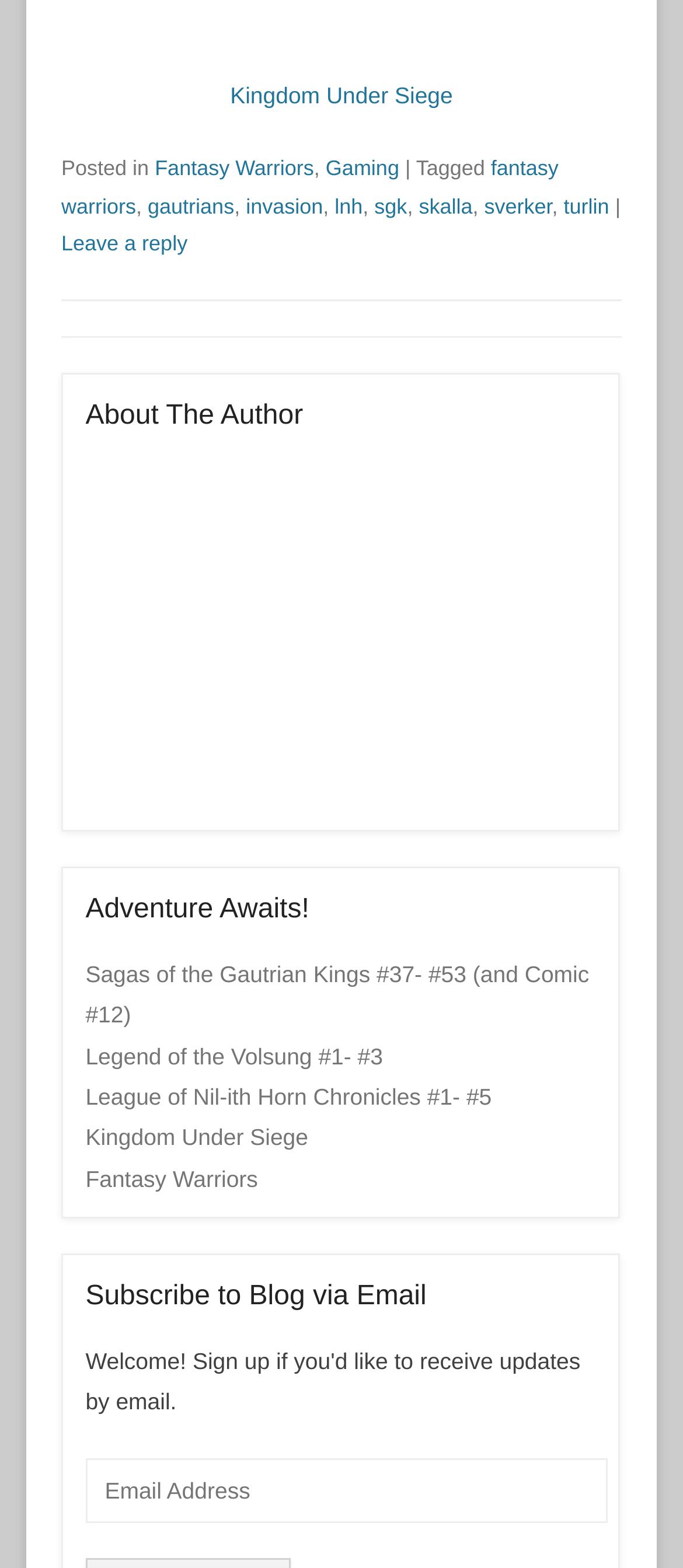Specify the bounding box coordinates of the element's region that should be clicked to achieve the following instruction: "Click on the 'About The Author' heading". The bounding box coordinates consist of four float numbers between 0 and 1, in the format [left, top, right, bottom].

[0.125, 0.25, 0.872, 0.282]